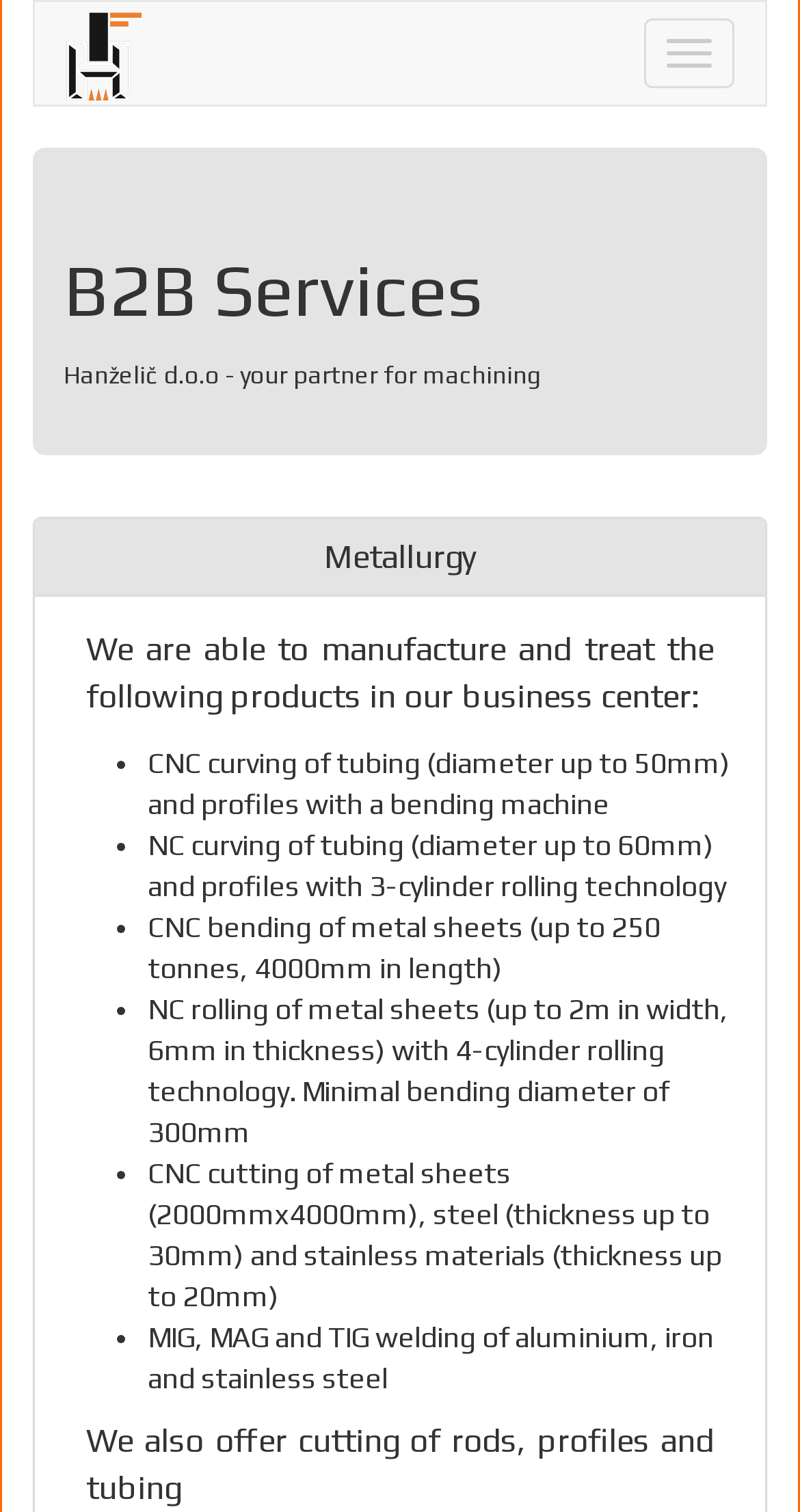Generate a thorough caption detailing the webpage content.

The webpage is about Hanželič, a company that provides B2B services, specifically in the field of machining. At the top right corner, there is a toggle navigation button. On the top left, there is a link with an image next to it, which appears to be the company's logo.

Below the logo, there is a heading that reads "B2B Services". Underneath, there is a brief description of the company, stating that Hanželič is a partner for machining.

The main content of the page is divided into tabs, with the first tab being "Metallurgy". This tab is currently selected and expanded. Within the Metallurgy tab, there is a heading with the same title, followed by a button that controls the collapse of the content. 

The content of the Metallurgy tab lists the services offered by Hanželič in this field. The list includes CNC curving of tubing and profiles, NC curving of tubing and profiles, CNC bending of metal sheets, NC rolling of metal sheets, CNC cutting of metal sheets, and MIG, MAG, and TIG welding of various materials. Each service is listed with a bullet point and a brief description.

At the bottom of the Metallurgy tab, there is an additional sentence stating that the company also offers cutting of rods, profiles, and tubing.